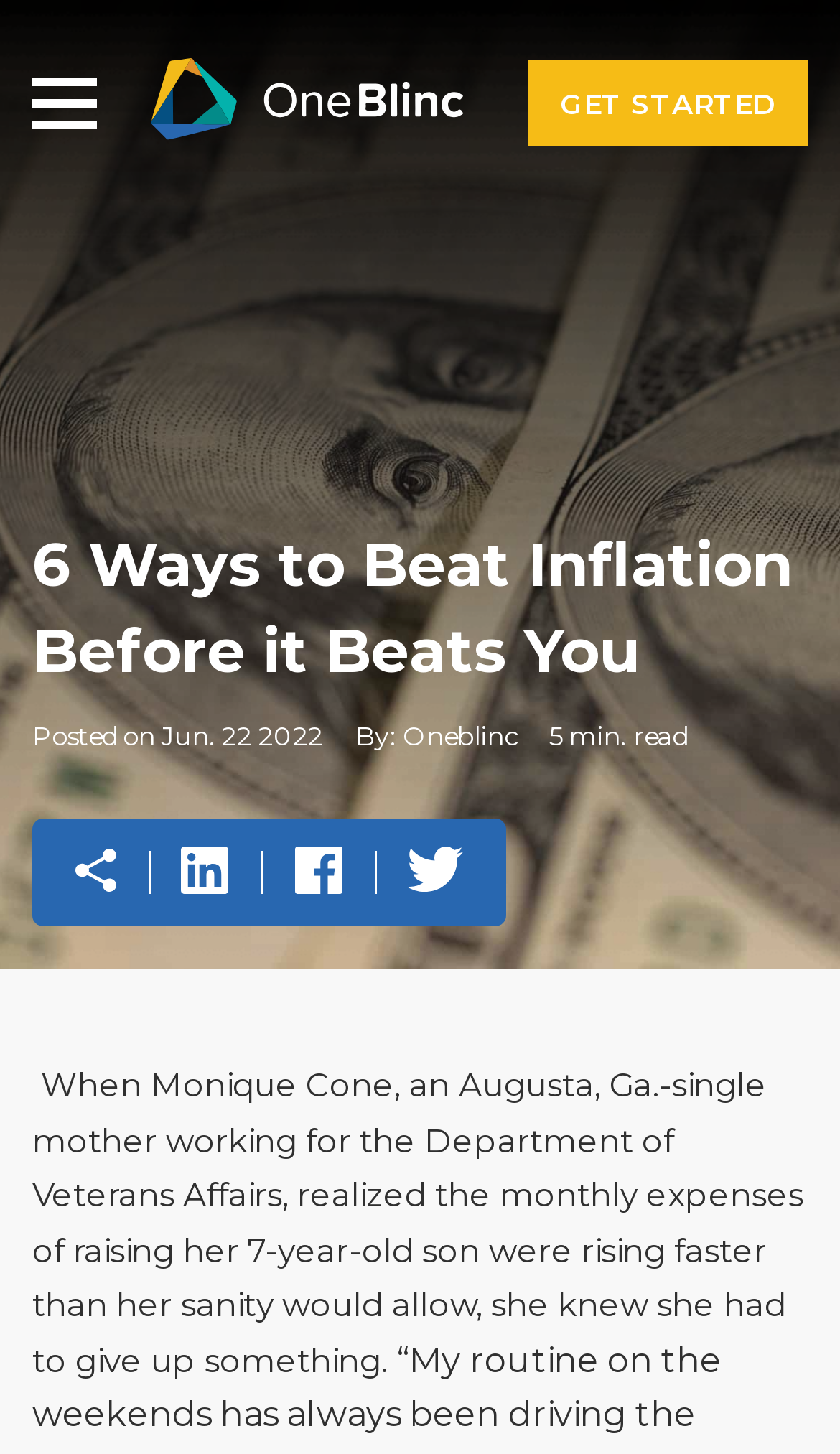How long does it take to read the article?
Use the screenshot to answer the question with a single word or phrase.

5 min